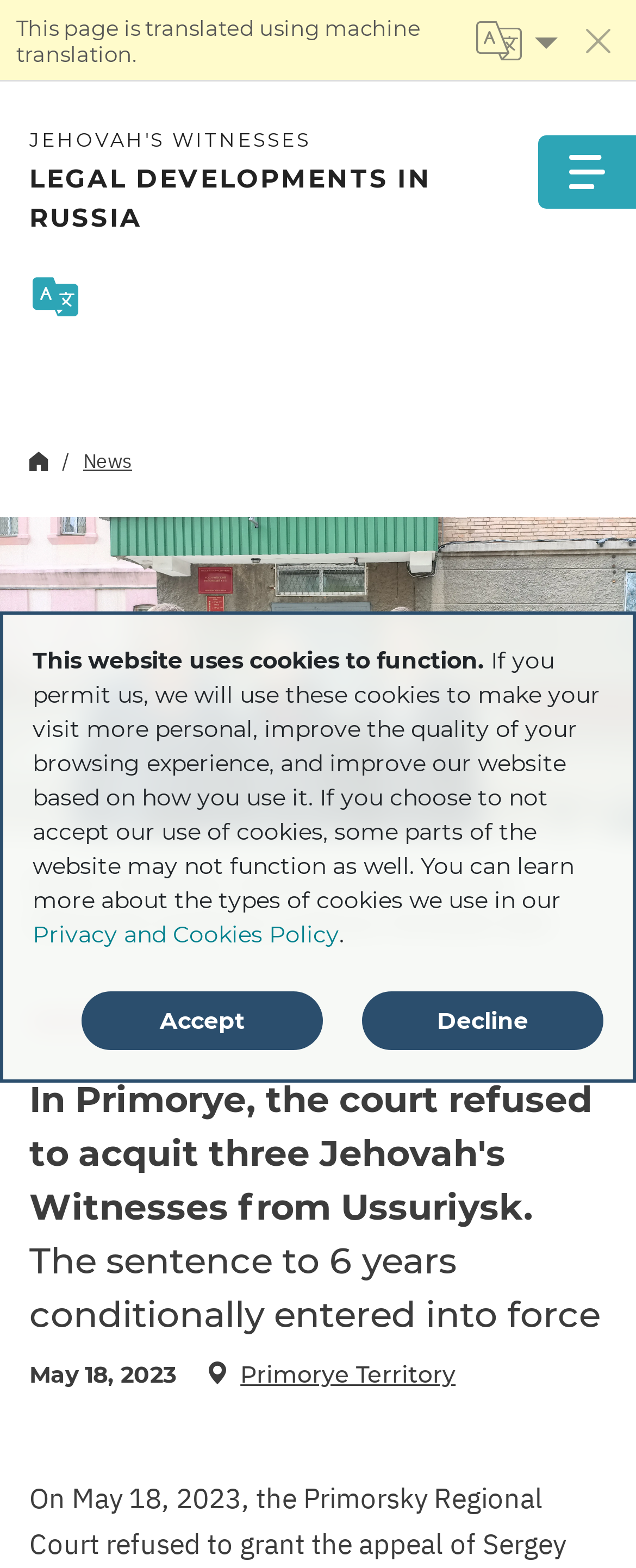Locate the bounding box coordinates of the area to click to fulfill this instruction: "Display a list of languages". The bounding box should be presented as four float numbers between 0 and 1, in the order [left, top, right, bottom].

[0.715, 0.006, 0.91, 0.045]